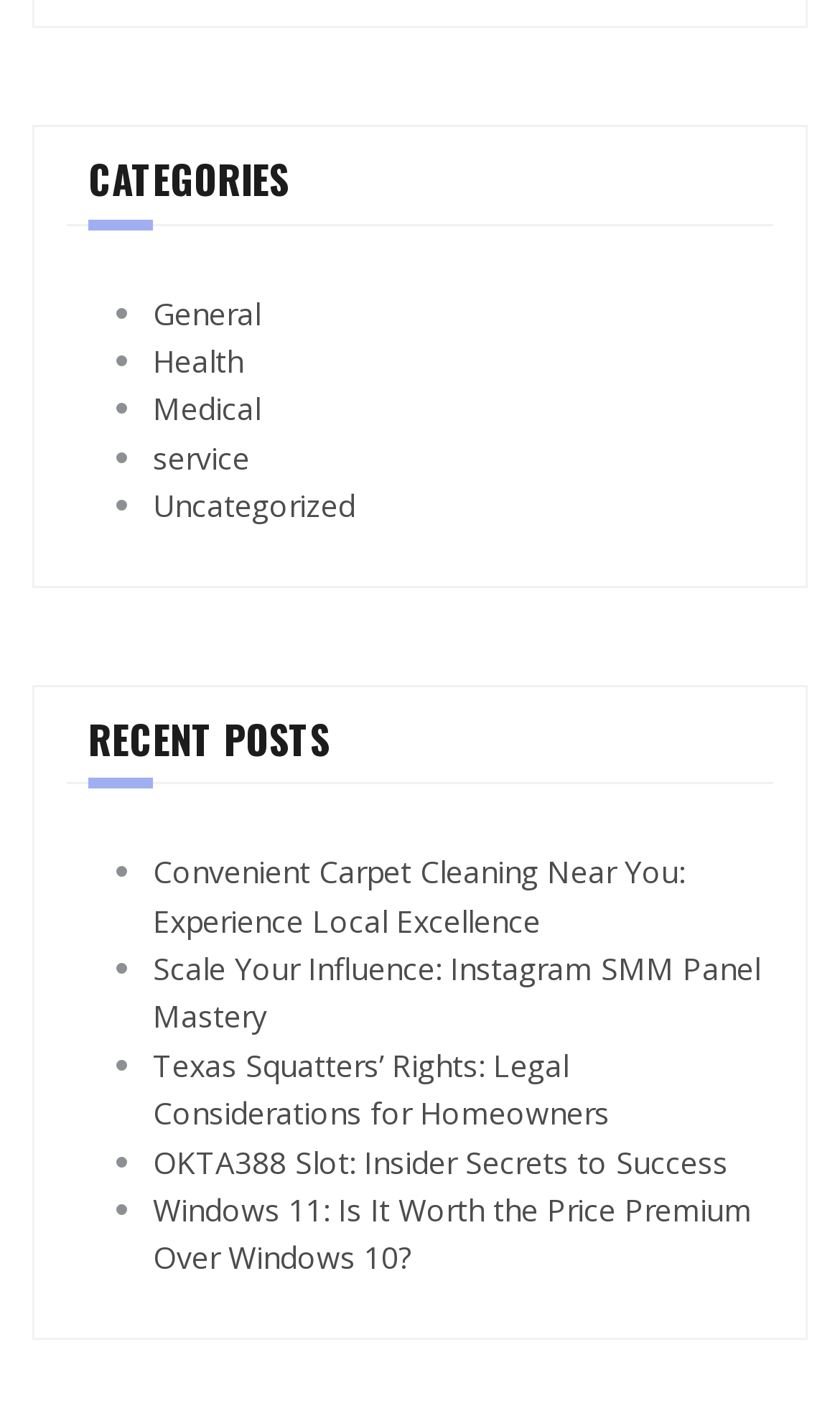Can you determine the bounding box coordinates of the area that needs to be clicked to fulfill the following instruction: "Explore the 'Health' category"?

[0.182, 0.242, 0.29, 0.271]